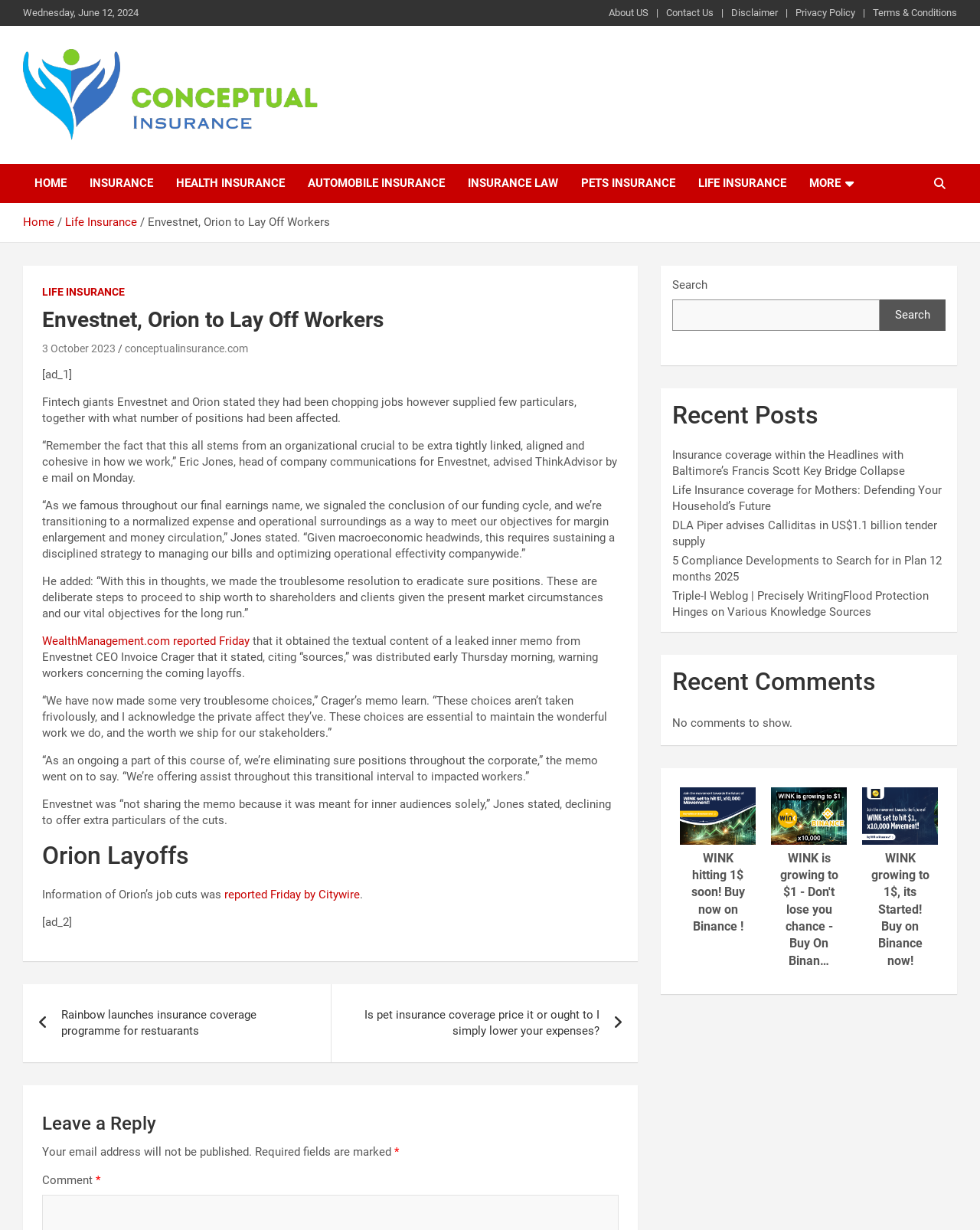Pinpoint the bounding box coordinates of the element that must be clicked to accomplish the following instruction: "Click on 'HOME'". The coordinates should be in the format of four float numbers between 0 and 1, i.e., [left, top, right, bottom].

[0.023, 0.133, 0.08, 0.165]